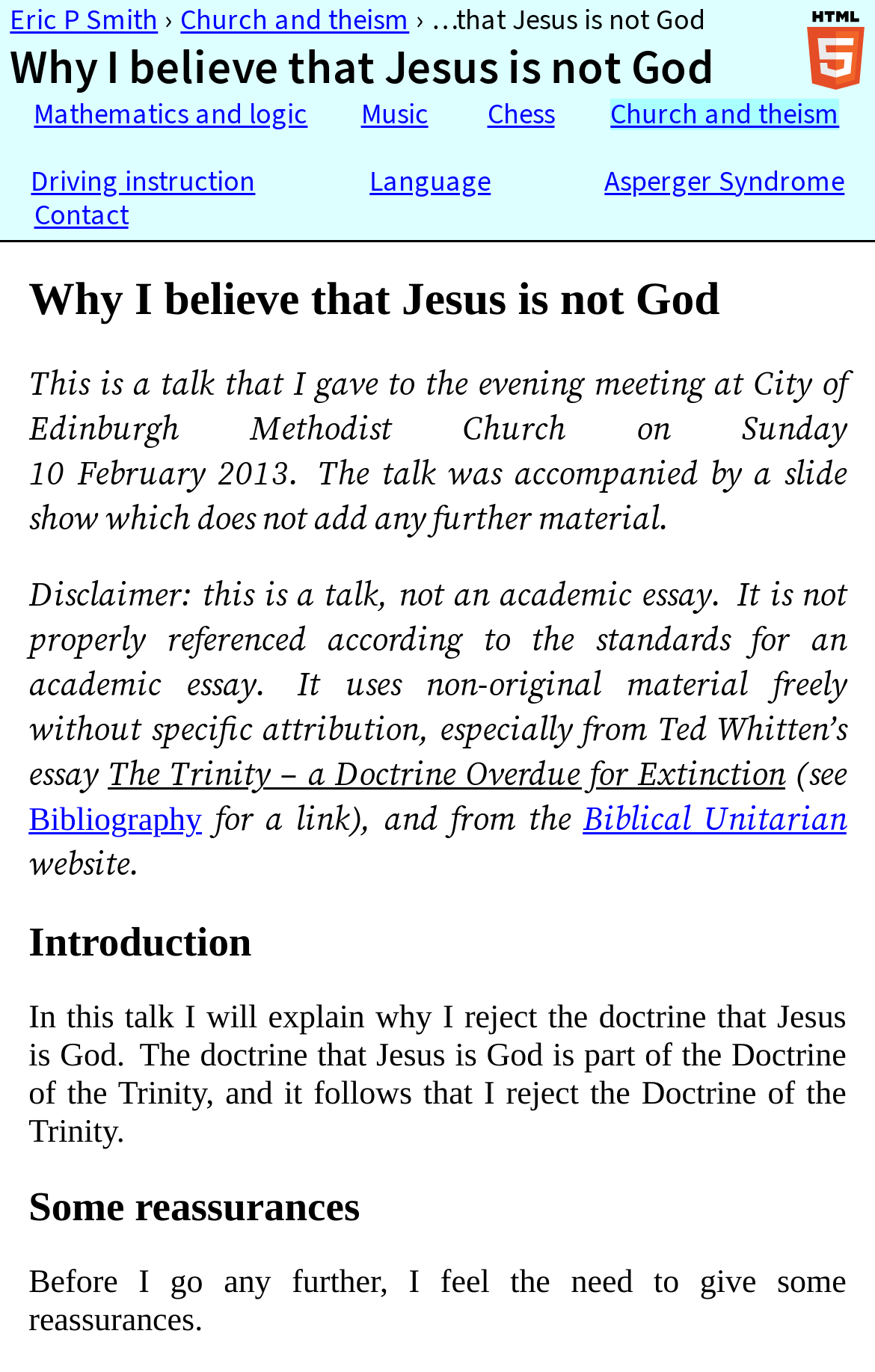What is the date of the talk?
Answer the question using a single word or phrase, according to the image.

10 February 2013